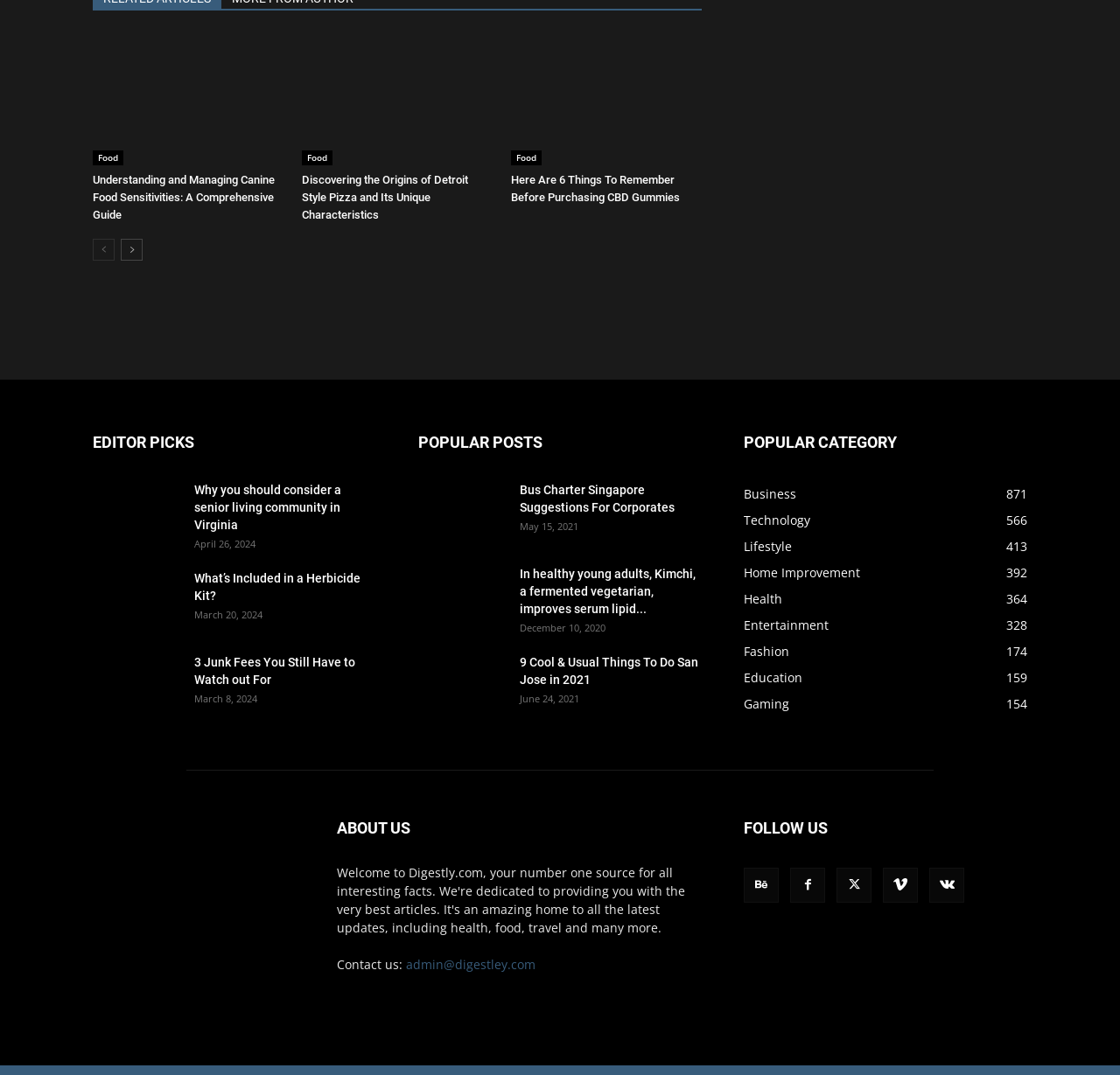What is the date of the post 'Why you should consider a senior living community in Virginia'?
Make sure to answer the question with a detailed and comprehensive explanation.

According to the webpage, the post 'Why you should consider a senior living community in Virginia' was published on April 26, 2024, as indicated by the time element next to the post title.